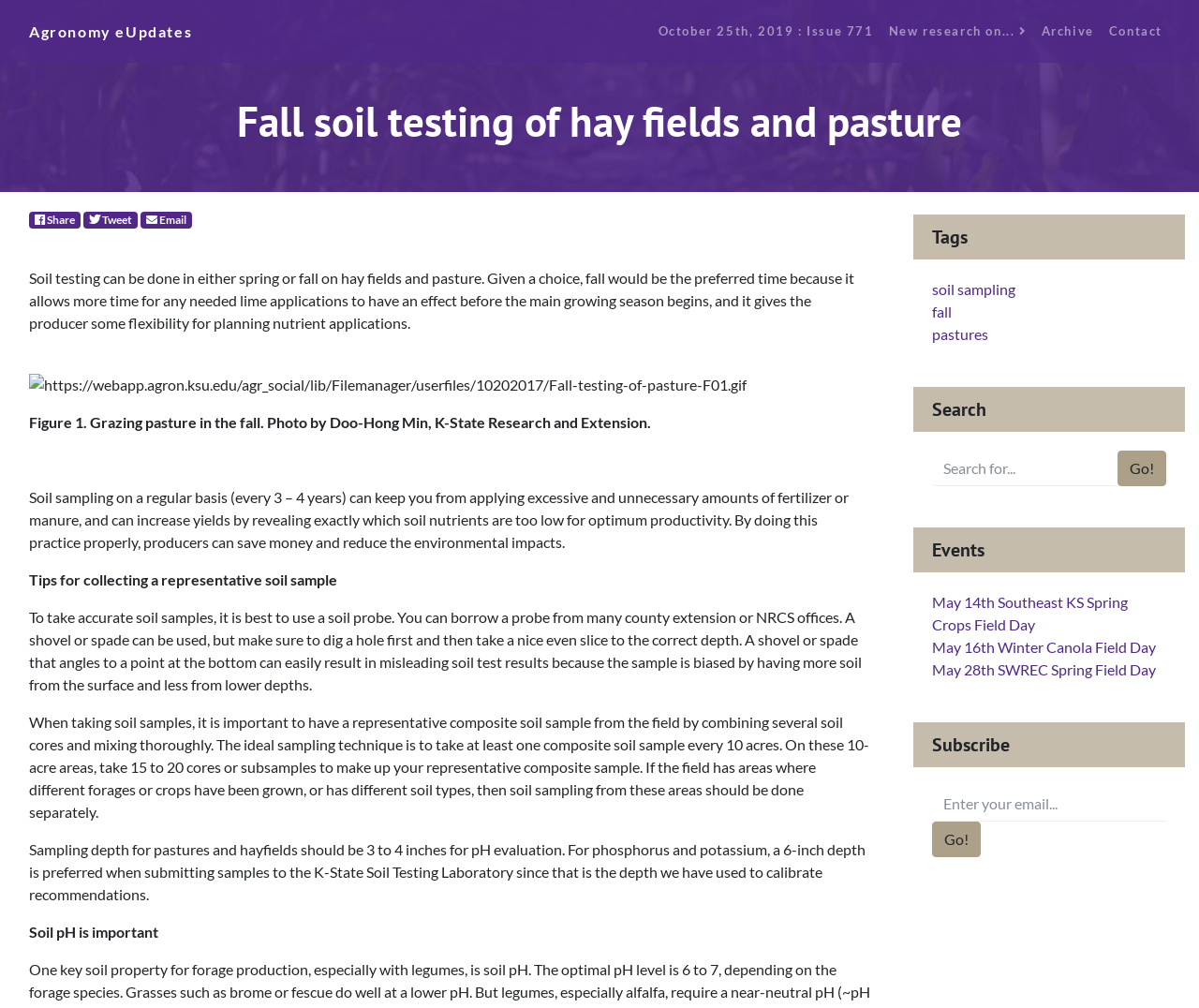Identify the bounding box coordinates for the element you need to click to achieve the following task: "View the 'May 14th Southeast KS Spring Crops Field Day' event". The coordinates must be four float values ranging from 0 to 1, formatted as [left, top, right, bottom].

[0.777, 0.588, 0.941, 0.628]